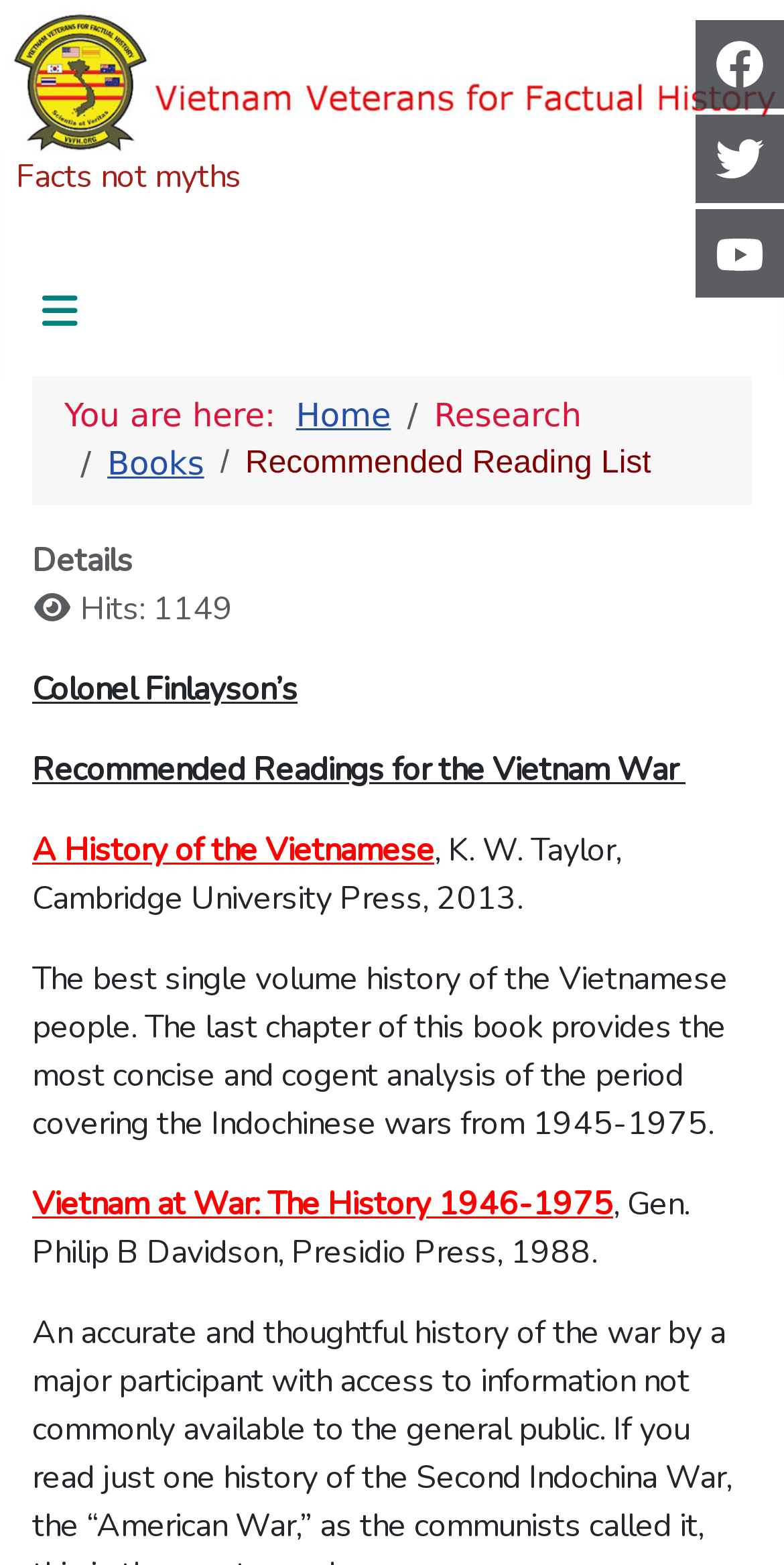Give a one-word or short phrase answer to the question: 
What is the publisher of the first book listed?

Cambridge University Press